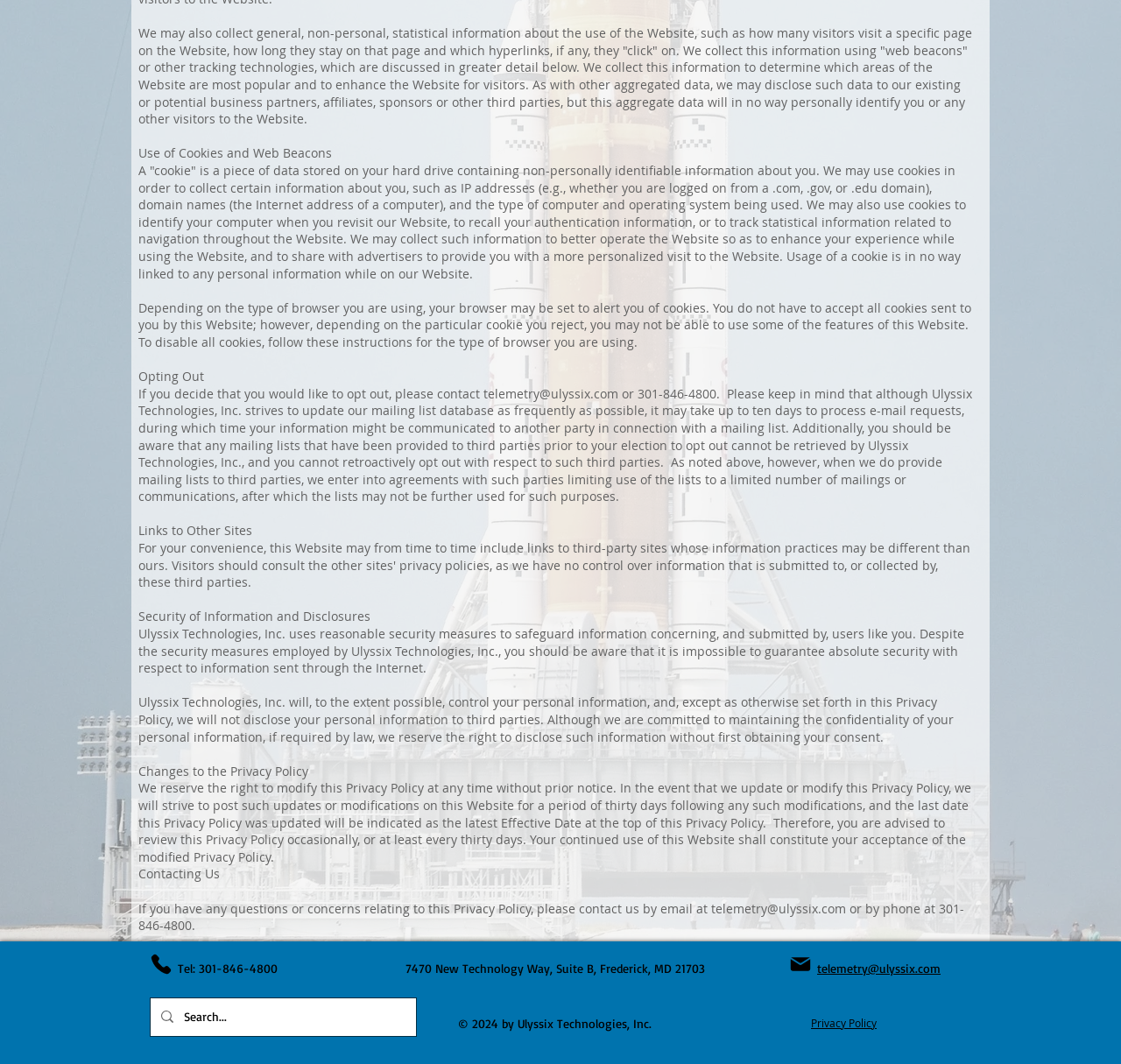Identify the bounding box for the UI element described as: "Privacy Policy". The coordinates should be four float numbers between 0 and 1, i.e., [left, top, right, bottom].

[0.723, 0.958, 0.782, 0.968]